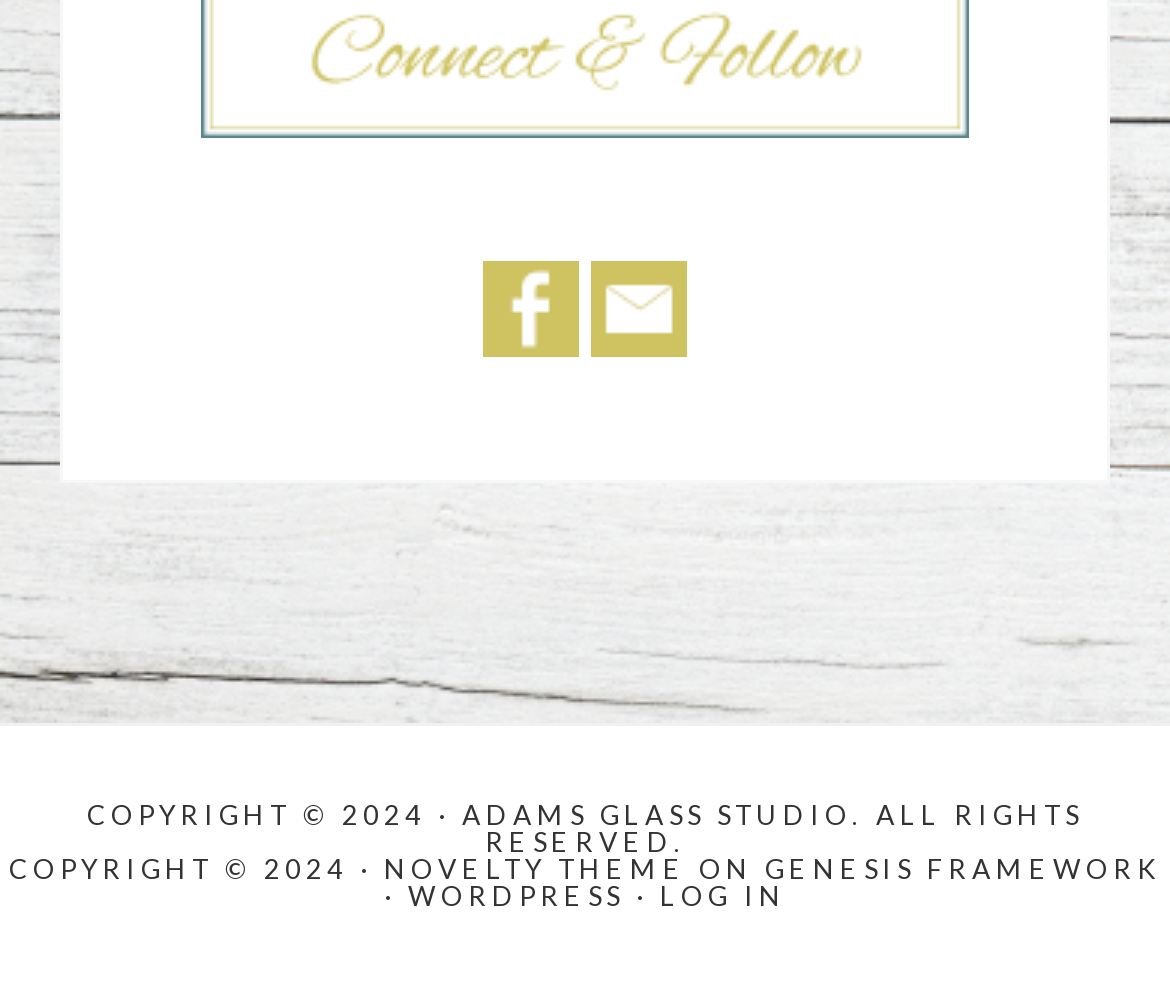How many links are available in the footer section?
Craft a detailed and extensive response to the question.

I examined the footer section of the webpage and found 5 links: 'NOVELTY THEME', 'GENESIS FRAMEWORK', 'WORDPRESS', 'LOG IN', and 'Contact Adams' Glass Studio'. Therefore, there are 5 links available in the footer section.